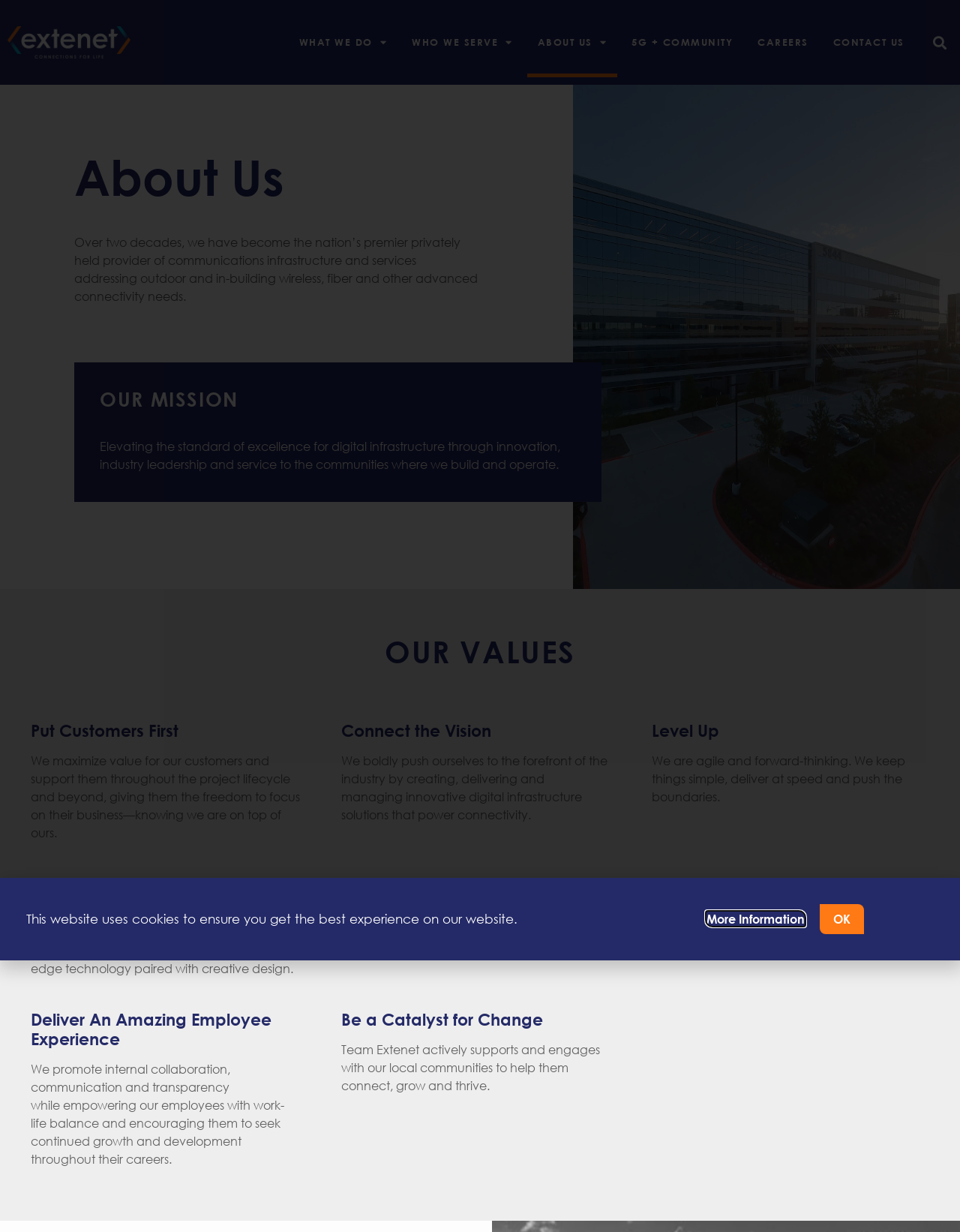Please locate the bounding box coordinates of the element that should be clicked to achieve the given instruction: "Click on WHAT WE DO".

[0.3, 0.006, 0.414, 0.063]